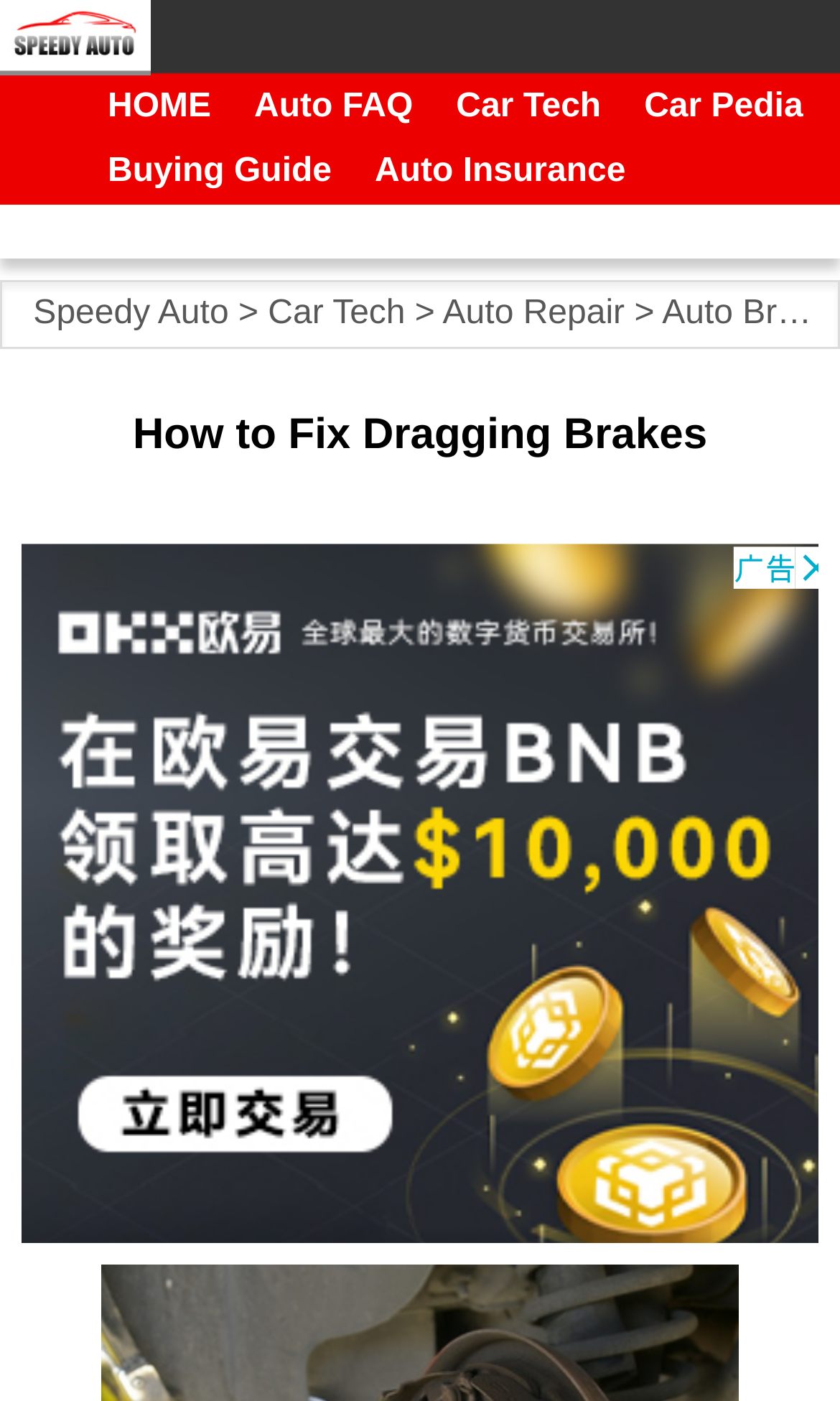Can you provide the bounding box coordinates for the element that should be clicked to implement the instruction: "read how to fix dragging brakes"?

[0.0, 0.249, 1.0, 0.372]